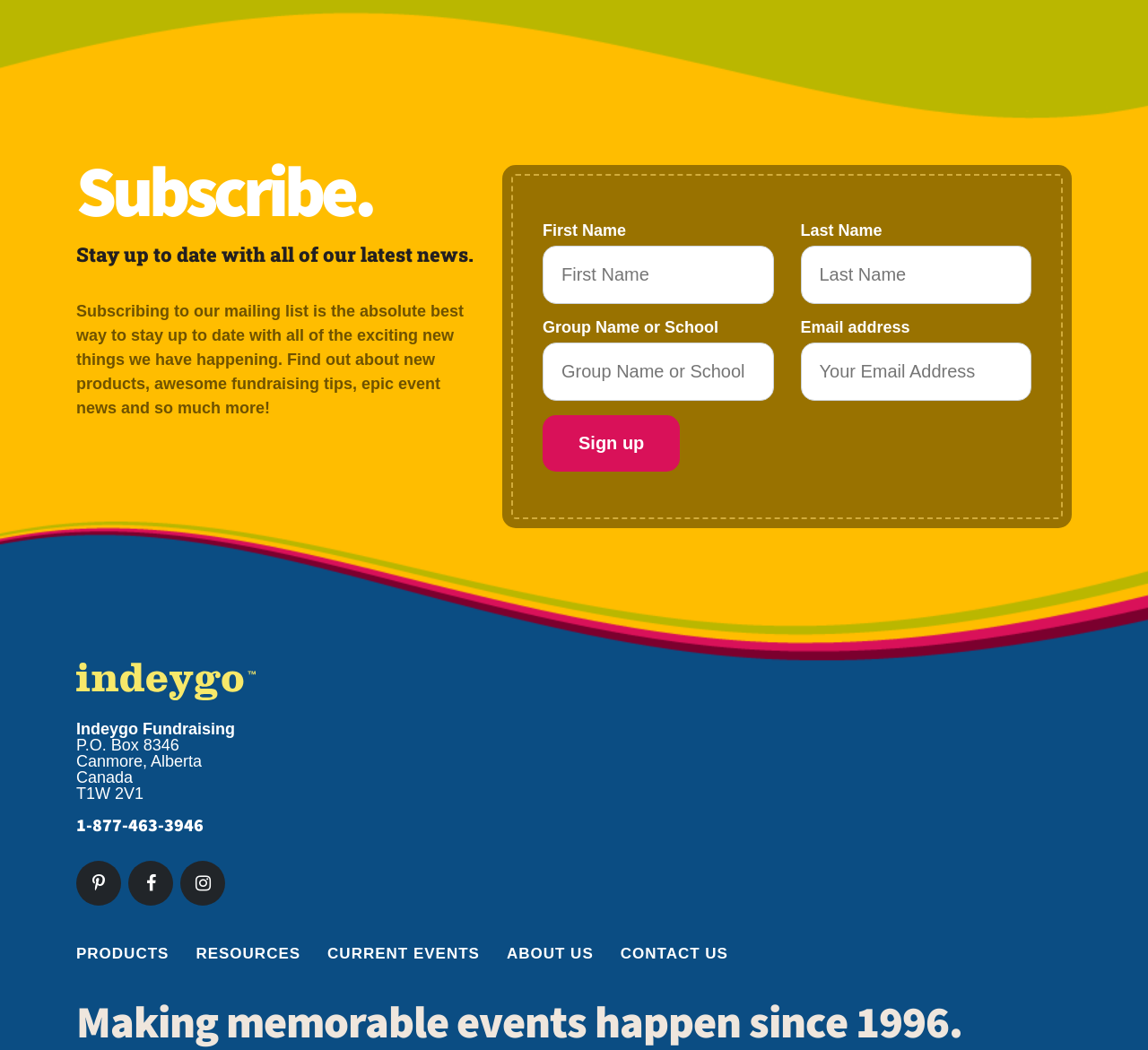Please find the bounding box coordinates of the element that must be clicked to perform the given instruction: "Enter first name". The coordinates should be four float numbers from 0 to 1, i.e., [left, top, right, bottom].

[0.473, 0.234, 0.674, 0.29]